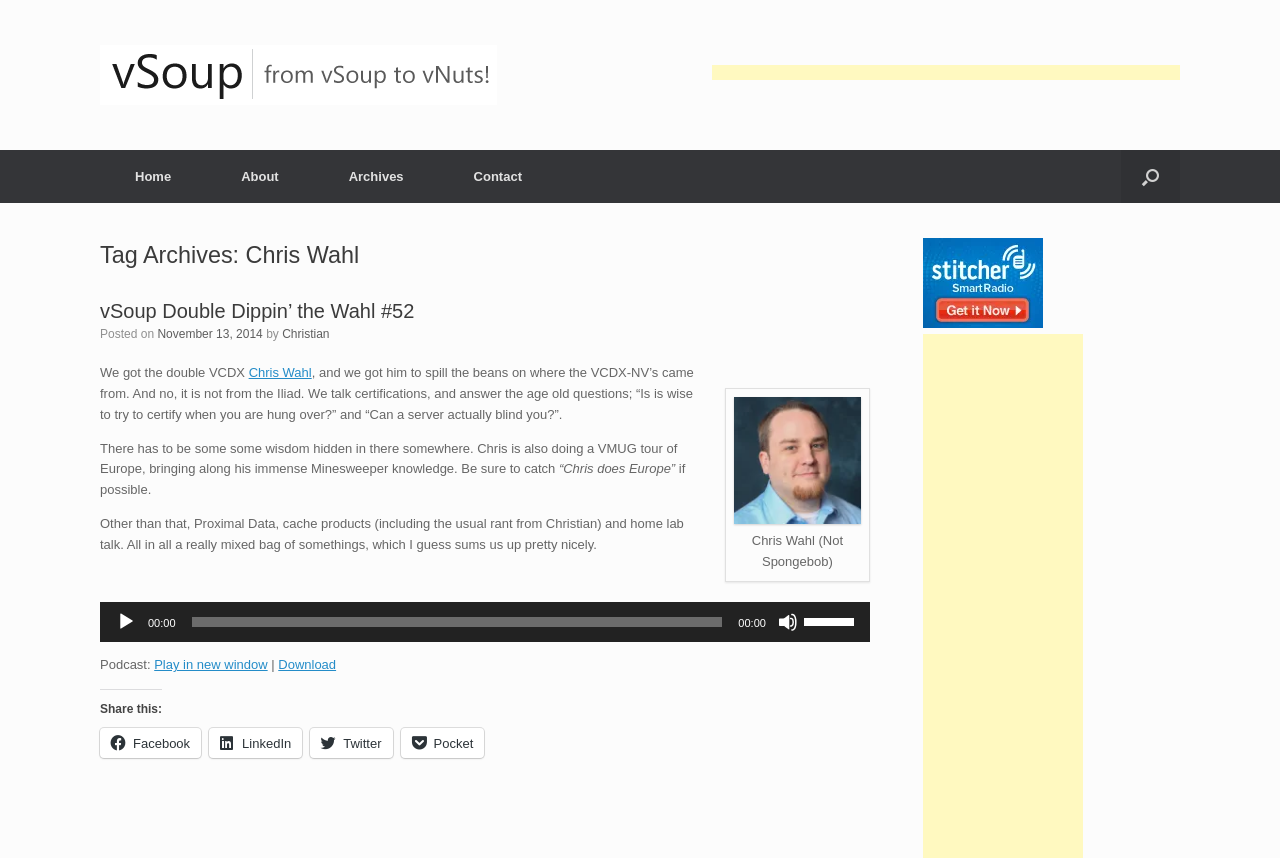Predict the bounding box for the UI component with the following description: "Chris Wahl".

[0.194, 0.426, 0.244, 0.443]